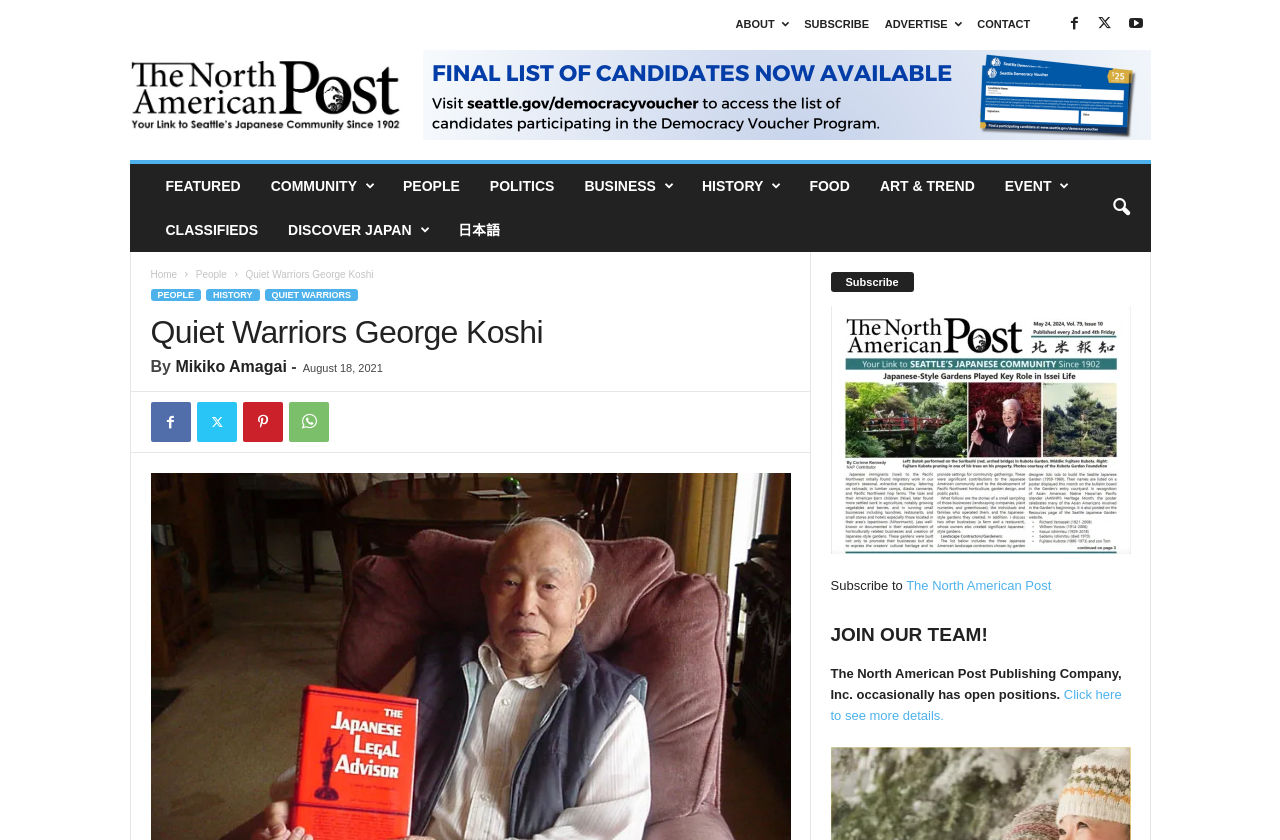What is the name of the Japanese community news?
Answer the question in as much detail as possible.

I found the answer by looking at the link 'Seattle’s Japanese Community News – North American Post' at the top of the webpage, which suggests that North American Post is the name of the Japanese community news.